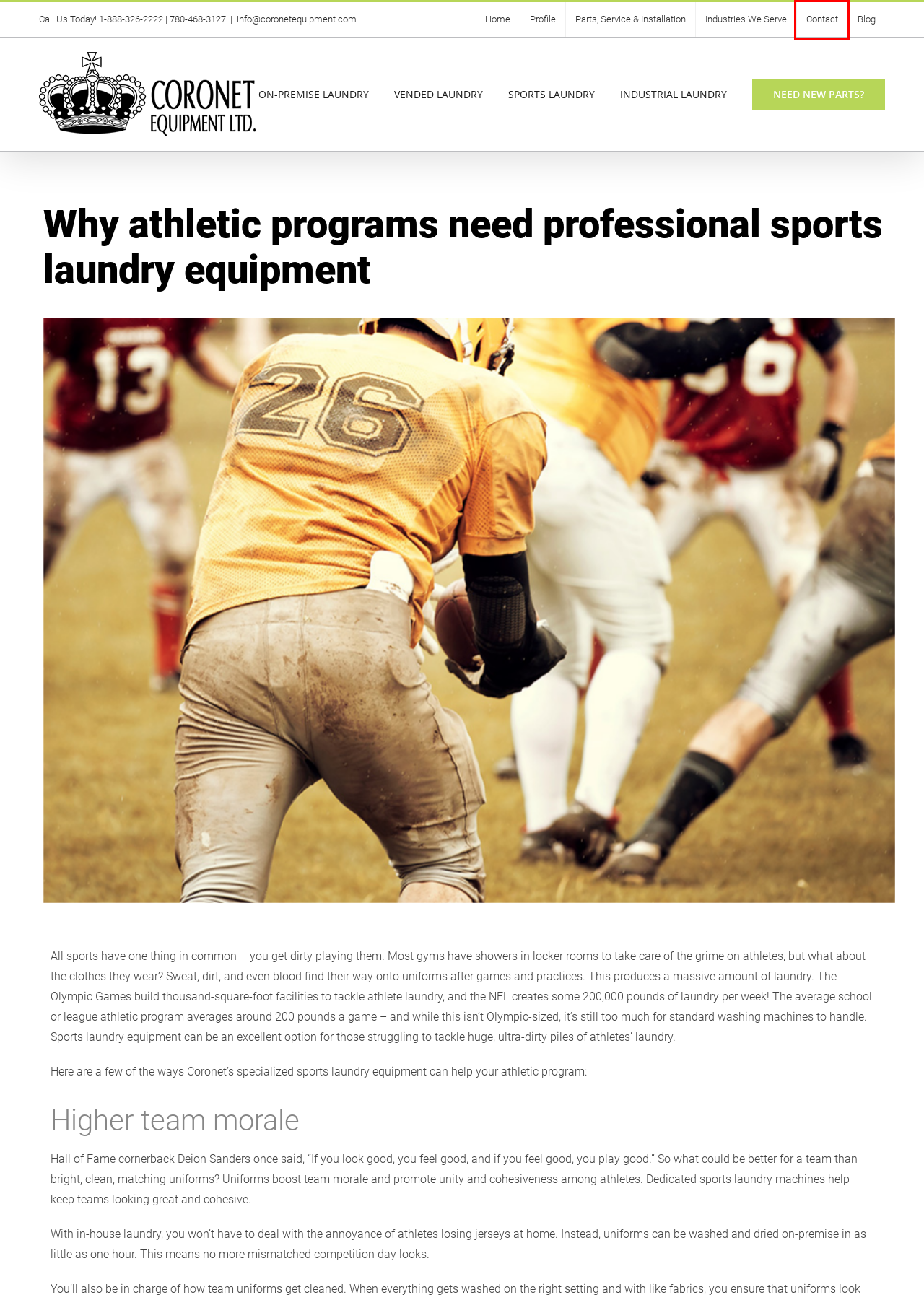You have been given a screenshot of a webpage with a red bounding box around a UI element. Select the most appropriate webpage description for the new webpage that appears after clicking the element within the red bounding box. The choices are:
A. Industry Leading Laundry Equipment | Coronet Equipment Ltd.
B. Coronet Equipment Ltd. Vended Laundry Equipment in Edmonton.
C. Coronet Equipment Ltd. Sports Laundry Equipment in Edmonton
D. Coronet Equipment Ltd. On-Premise Laundry Equipment in Edmonton
E. Commercial & Industrial Laundry Equipment For All Industries
F. Blog - Coronet Equipment Ltd.
G. Coronet Equipment Ltd. Commercial and industrial laundry equipment
H. Coronet Equipment Ltd. Commercial & industrial laundry parts & service

A